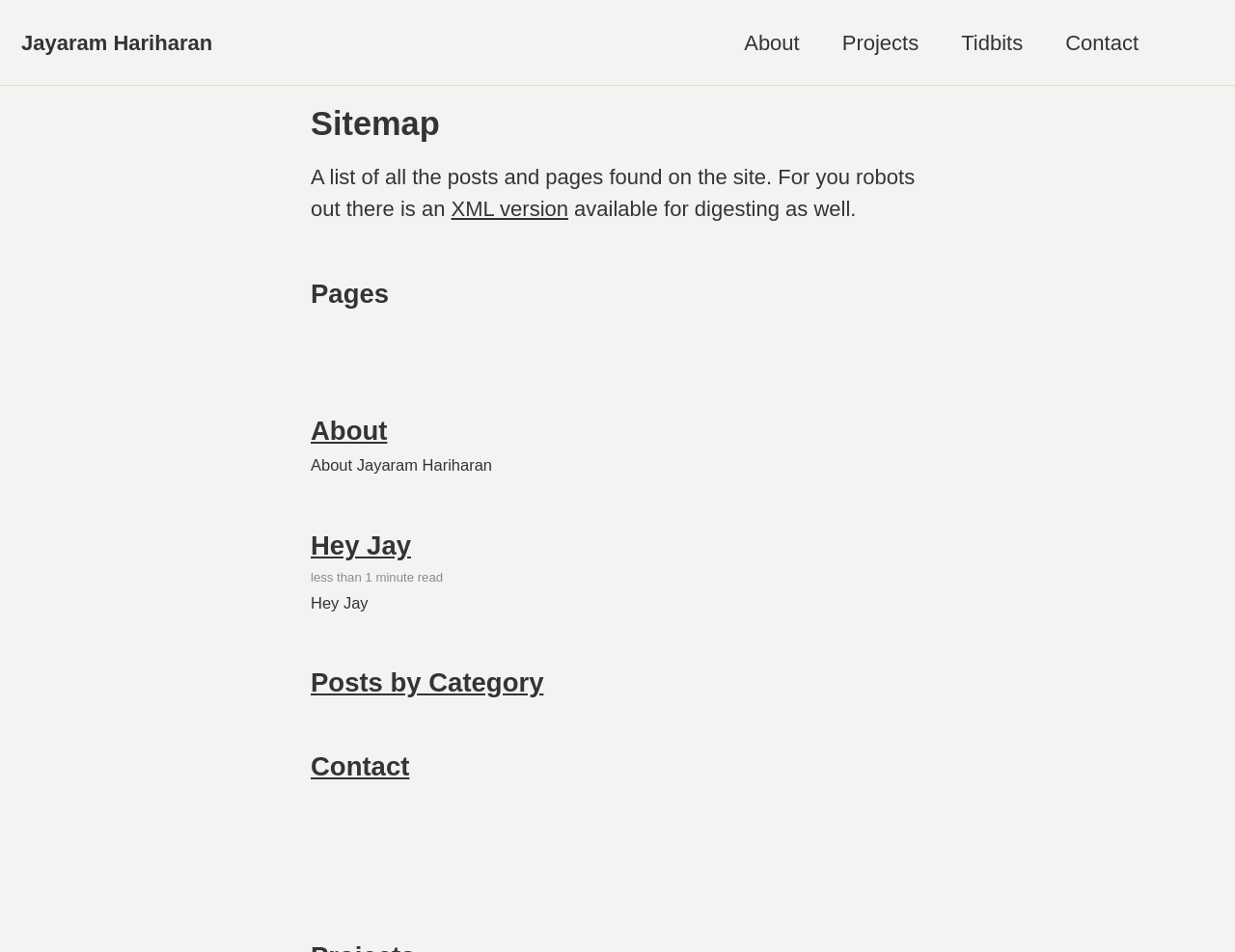Find the bounding box coordinates for the area that should be clicked to accomplish the instruction: "read about Jayaram Hariharan".

[0.252, 0.479, 0.398, 0.498]